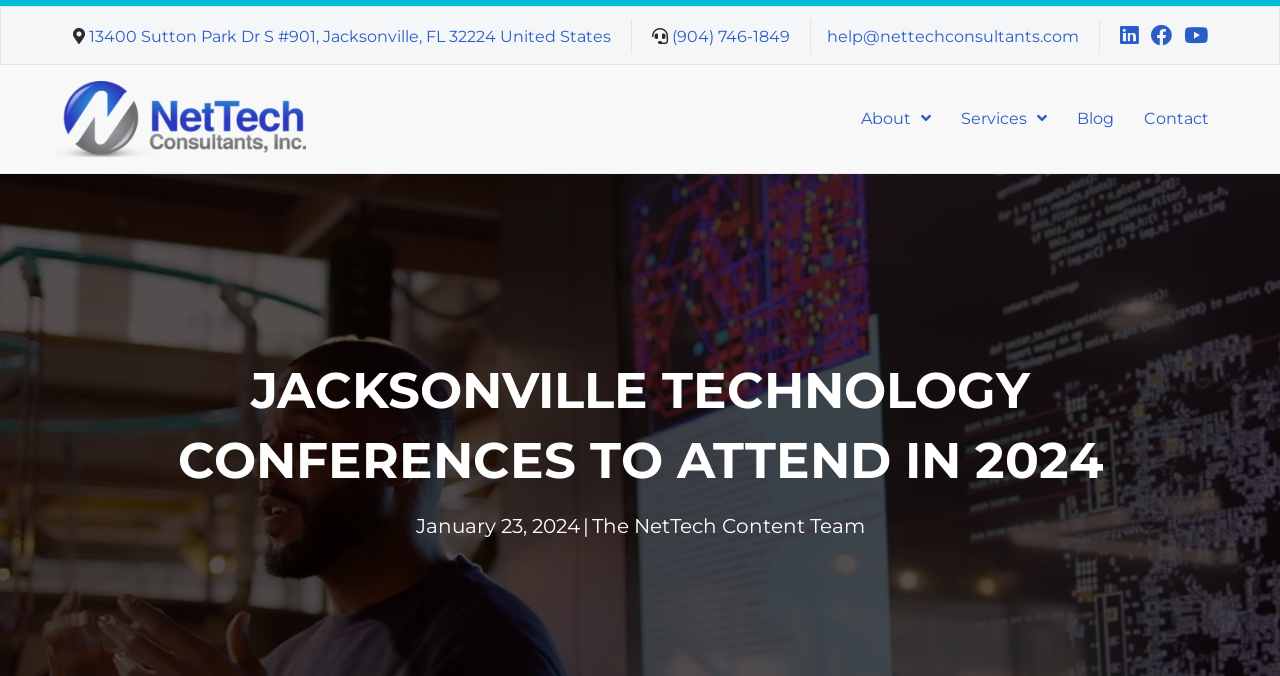Provide the bounding box coordinates of the HTML element this sentence describes: "(904) 746-1849". The bounding box coordinates consist of four float numbers between 0 and 1, i.e., [left, top, right, bottom].

[0.525, 0.039, 0.617, 0.067]